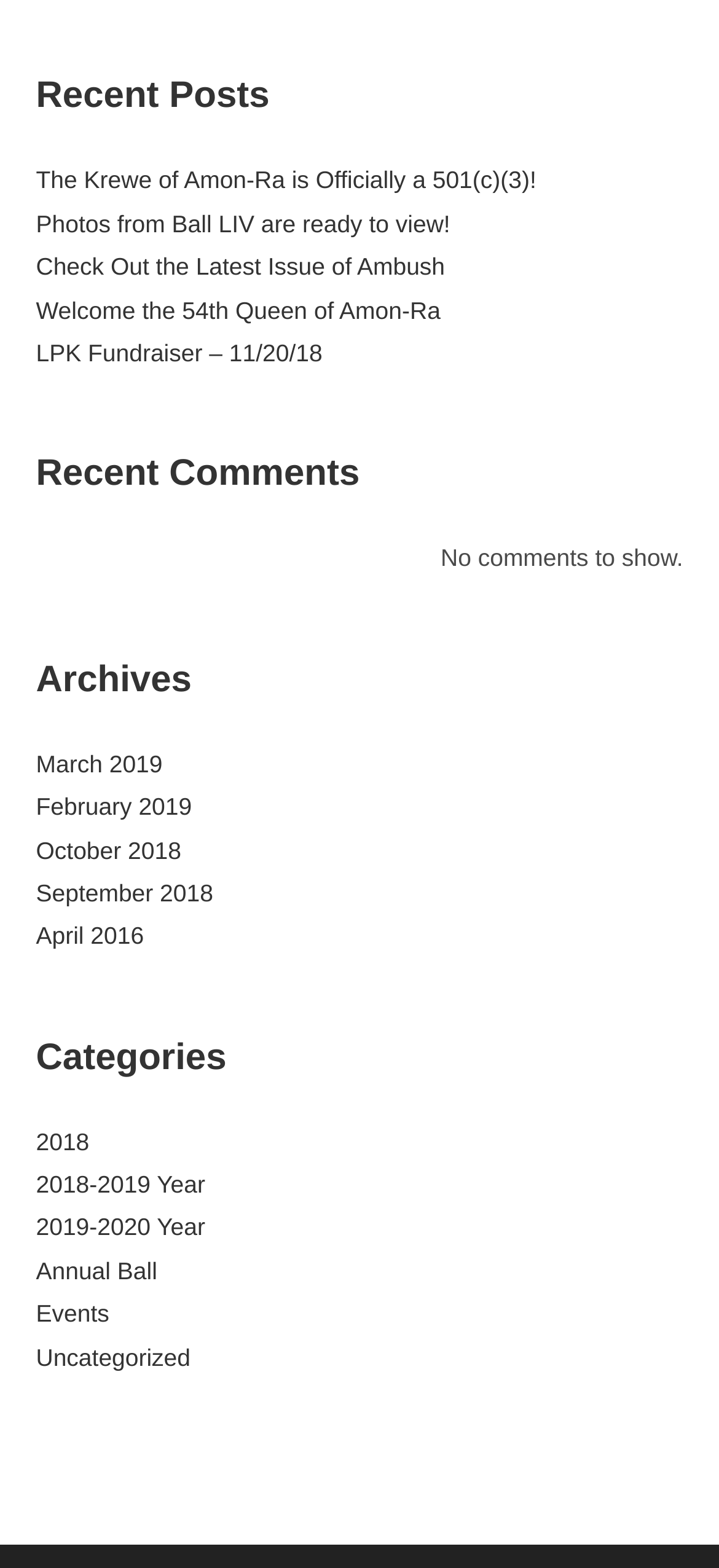Please locate the bounding box coordinates for the element that should be clicked to achieve the following instruction: "Learn about events". Ensure the coordinates are given as four float numbers between 0 and 1, i.e., [left, top, right, bottom].

[0.05, 0.829, 0.152, 0.847]